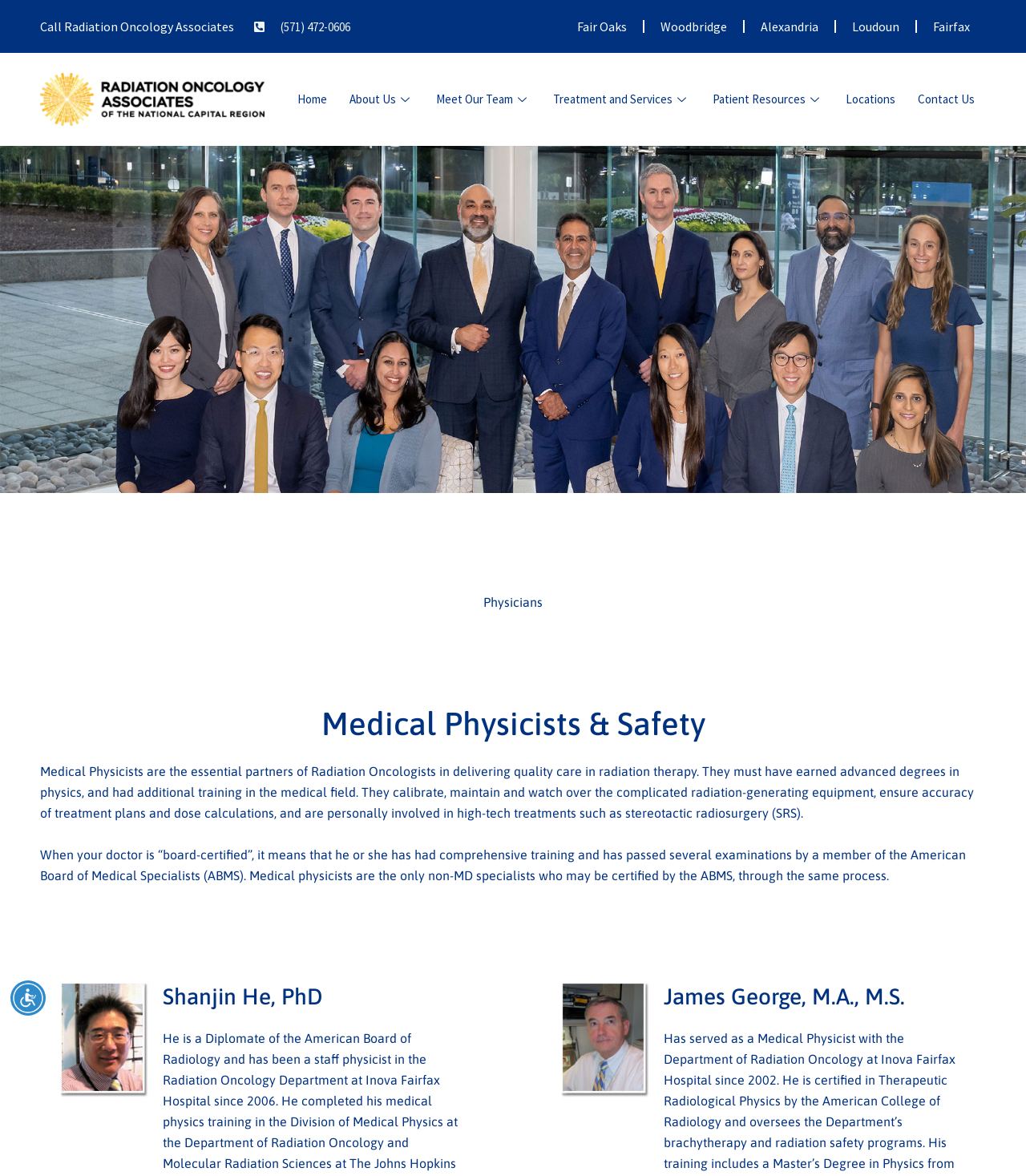Pinpoint the bounding box coordinates for the area that should be clicked to perform the following instruction: "Call Radiation Oncology Associates".

[0.248, 0.018, 0.341, 0.028]